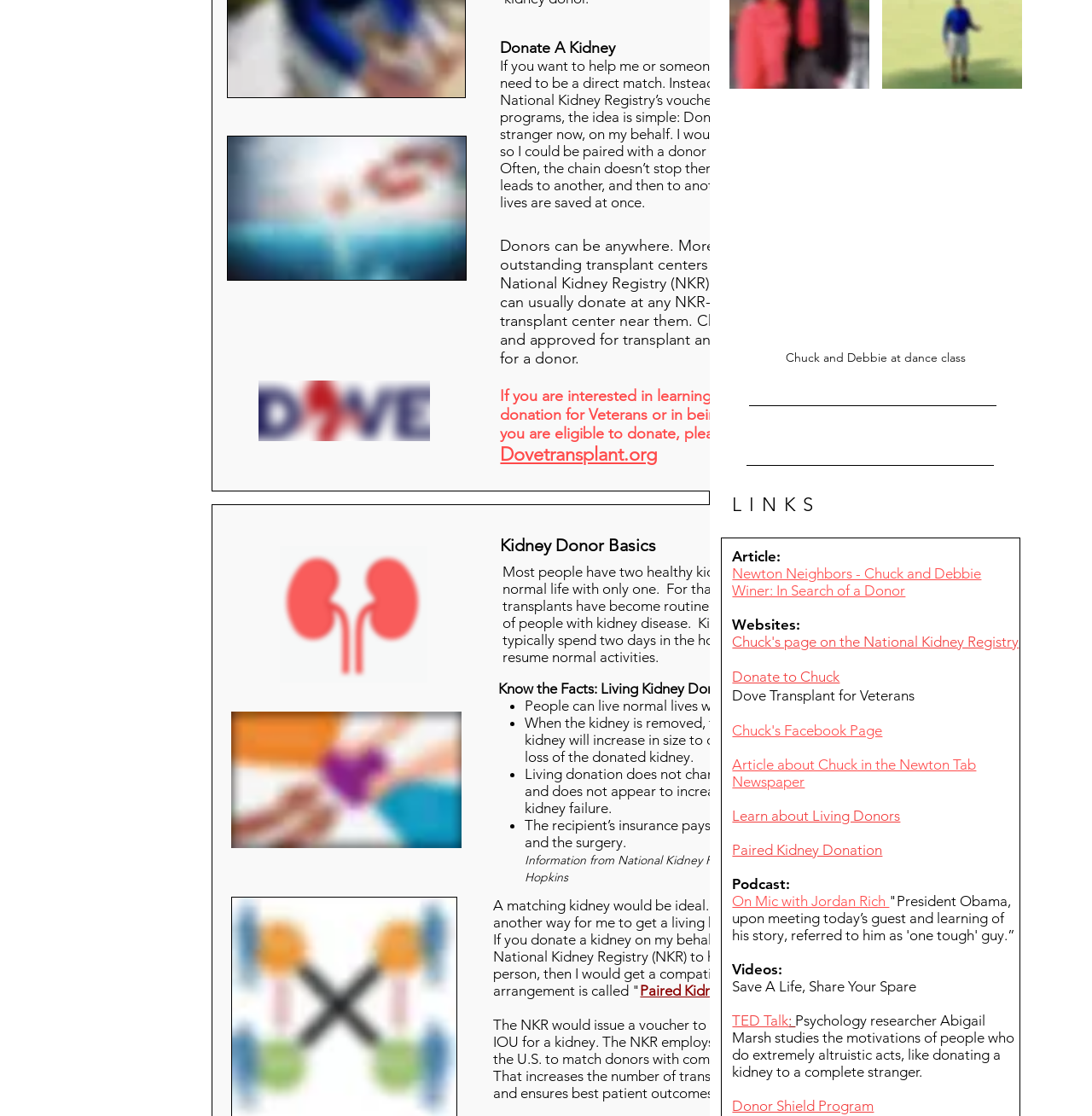Identify the bounding box coordinates of the element that should be clicked to fulfill this task: "Click on the 'Public Holidays' link". The coordinates should be provided as four float numbers between 0 and 1, i.e., [left, top, right, bottom].

None